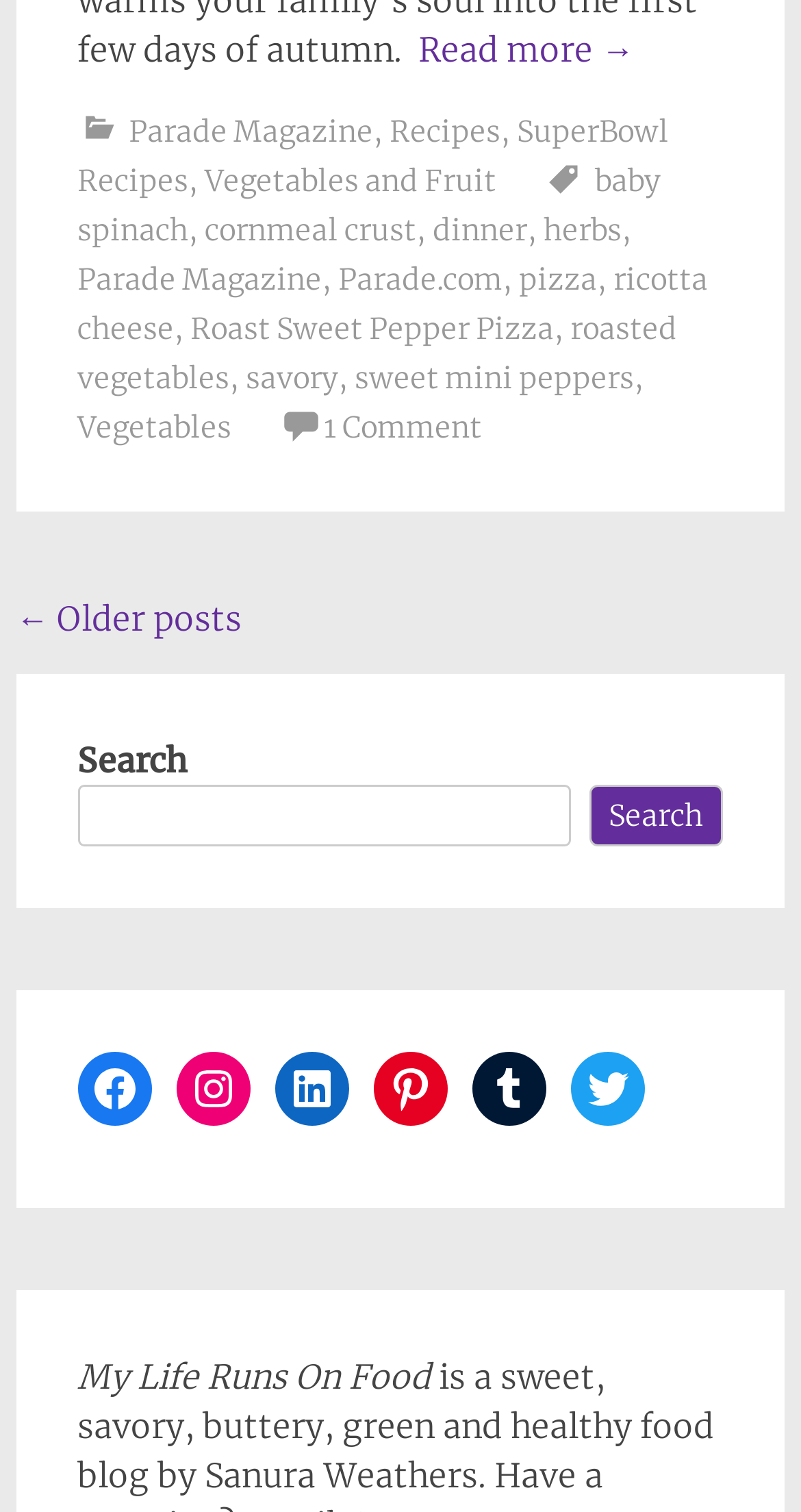Reply to the question with a single word or phrase:
What is the name of the magazine?

Parade Magazine